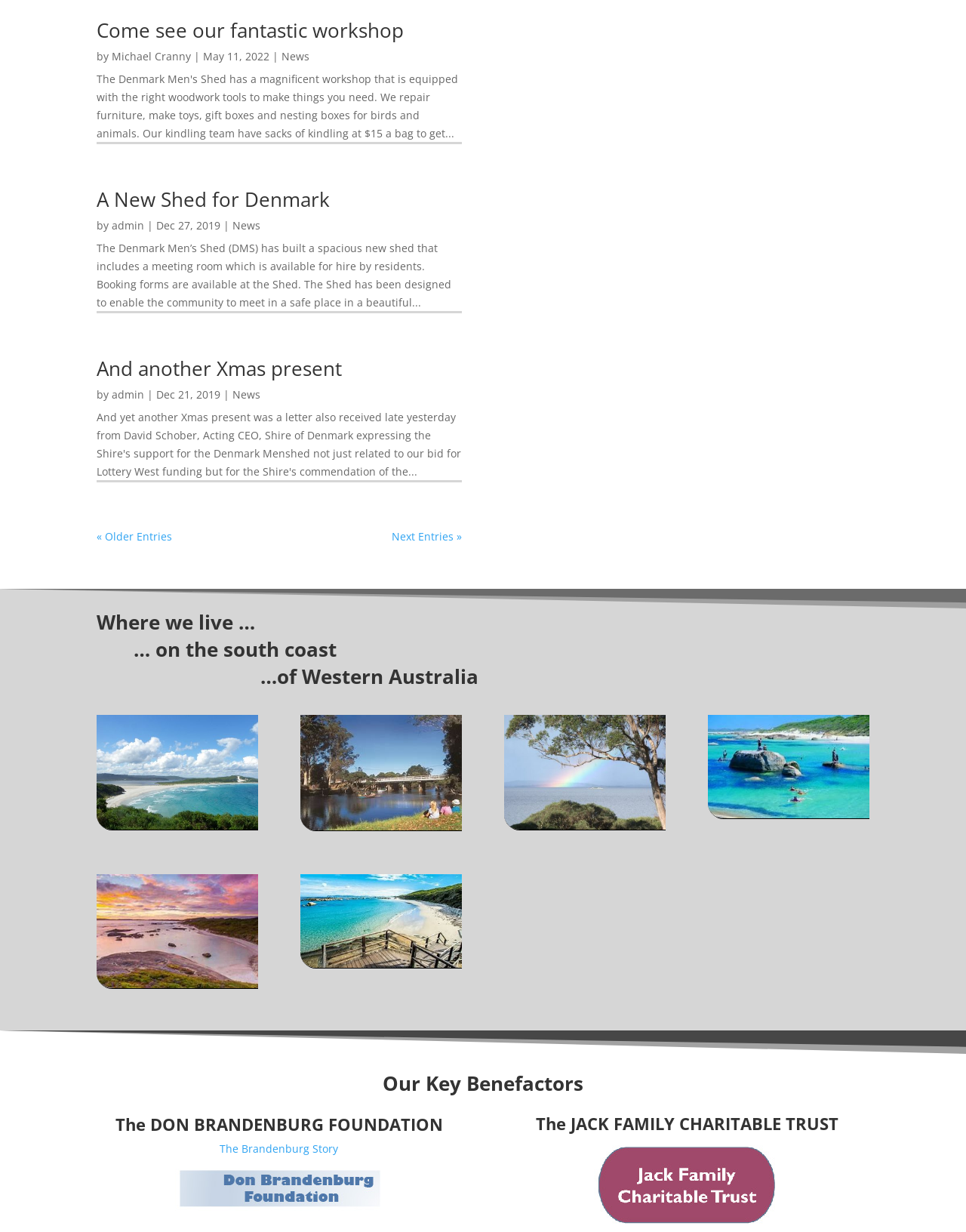Determine the bounding box coordinates for the area that should be clicked to carry out the following instruction: "Click on the 'Come see our fantastic workshop' link".

[0.1, 0.014, 0.418, 0.036]